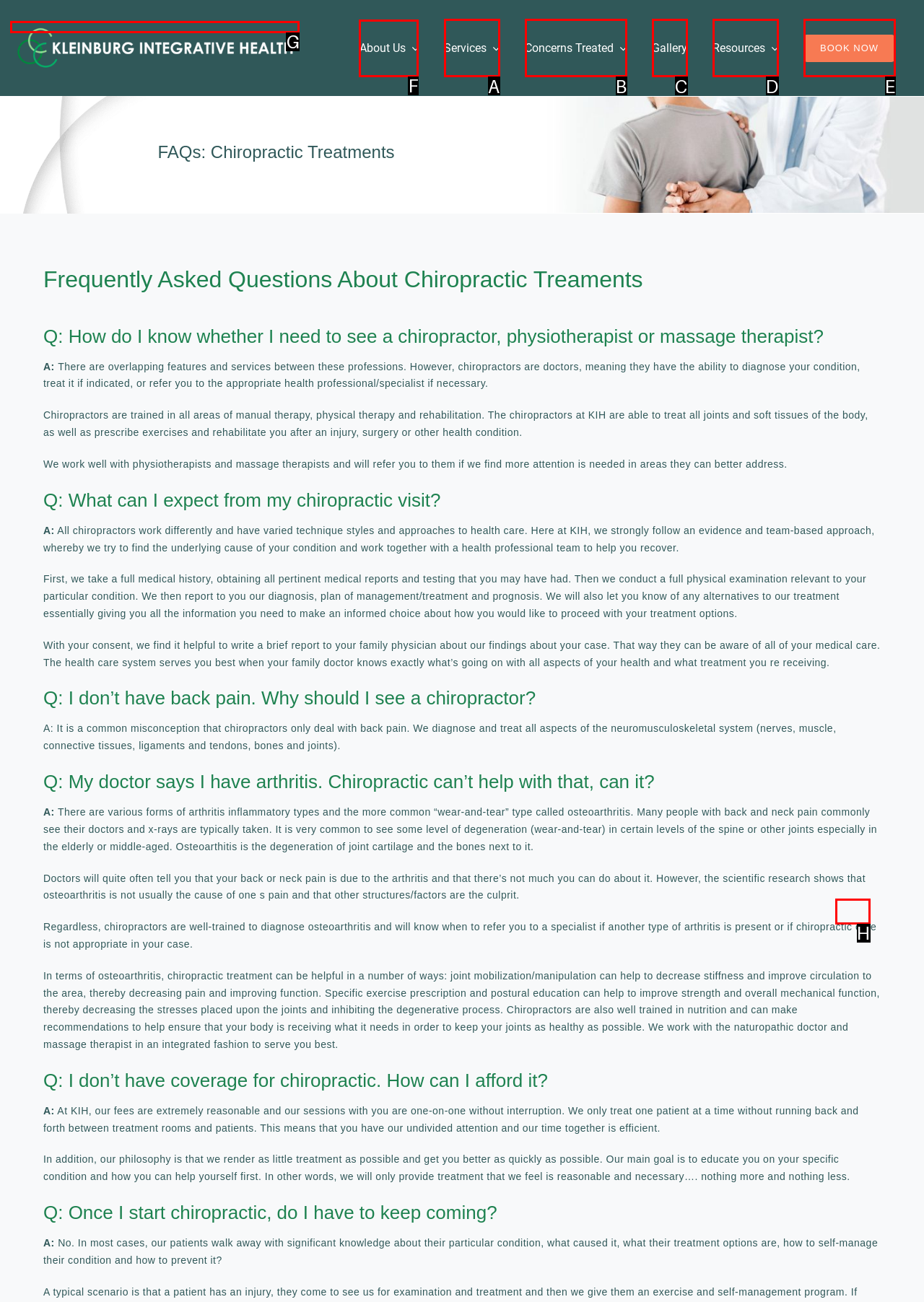What is the letter of the UI element you should click to Click on the 'About Us' link? Provide the letter directly.

F